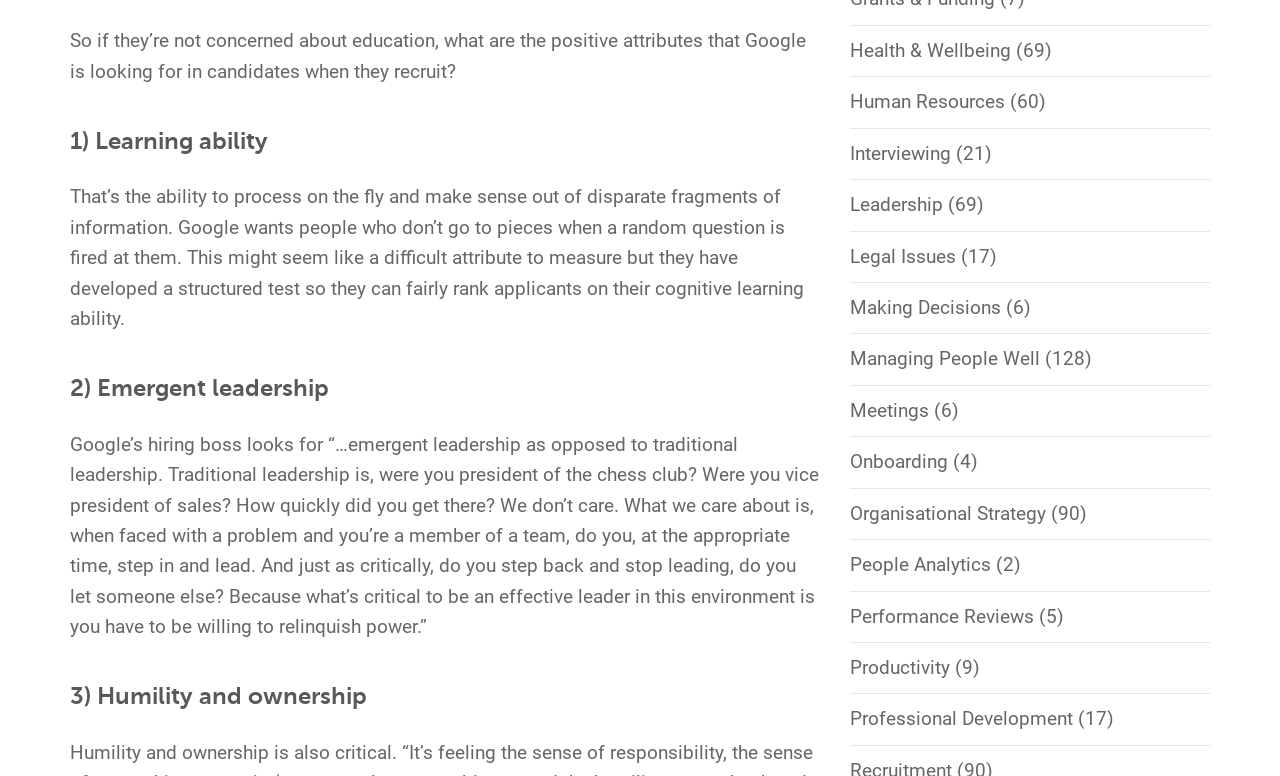Could you highlight the region that needs to be clicked to execute the instruction: "Explore People Analytics"?

[0.664, 0.713, 0.774, 0.742]